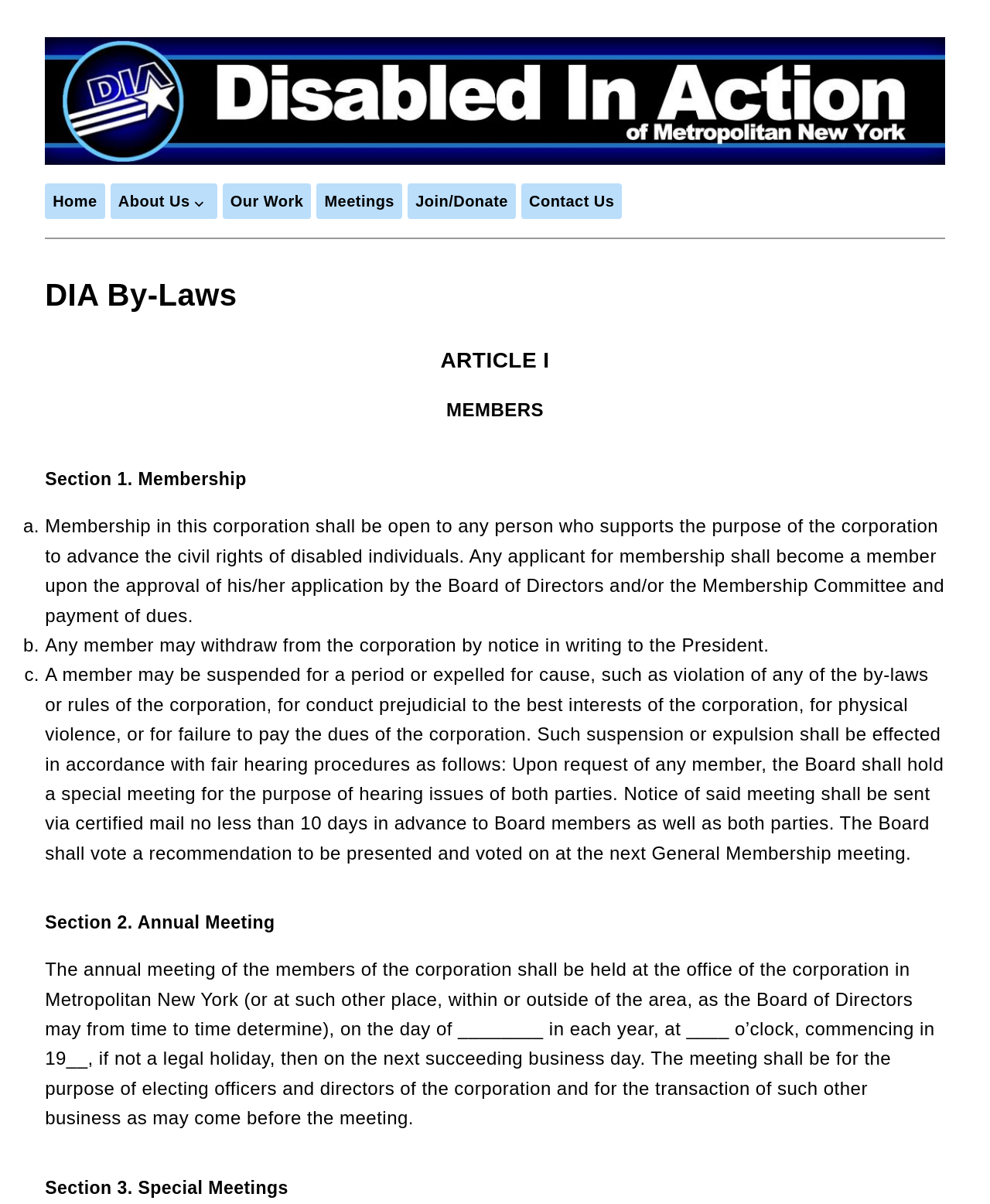What is the purpose of the annual meeting?
Examine the webpage screenshot and provide an in-depth answer to the question.

I determined the answer by reading the StaticText element 'The annual meeting of the members of the corporation shall be held... for the purpose of electing officers and directors of the corporation and for the transaction of such other business as may come before the meeting.' which states the purpose of the annual meeting.